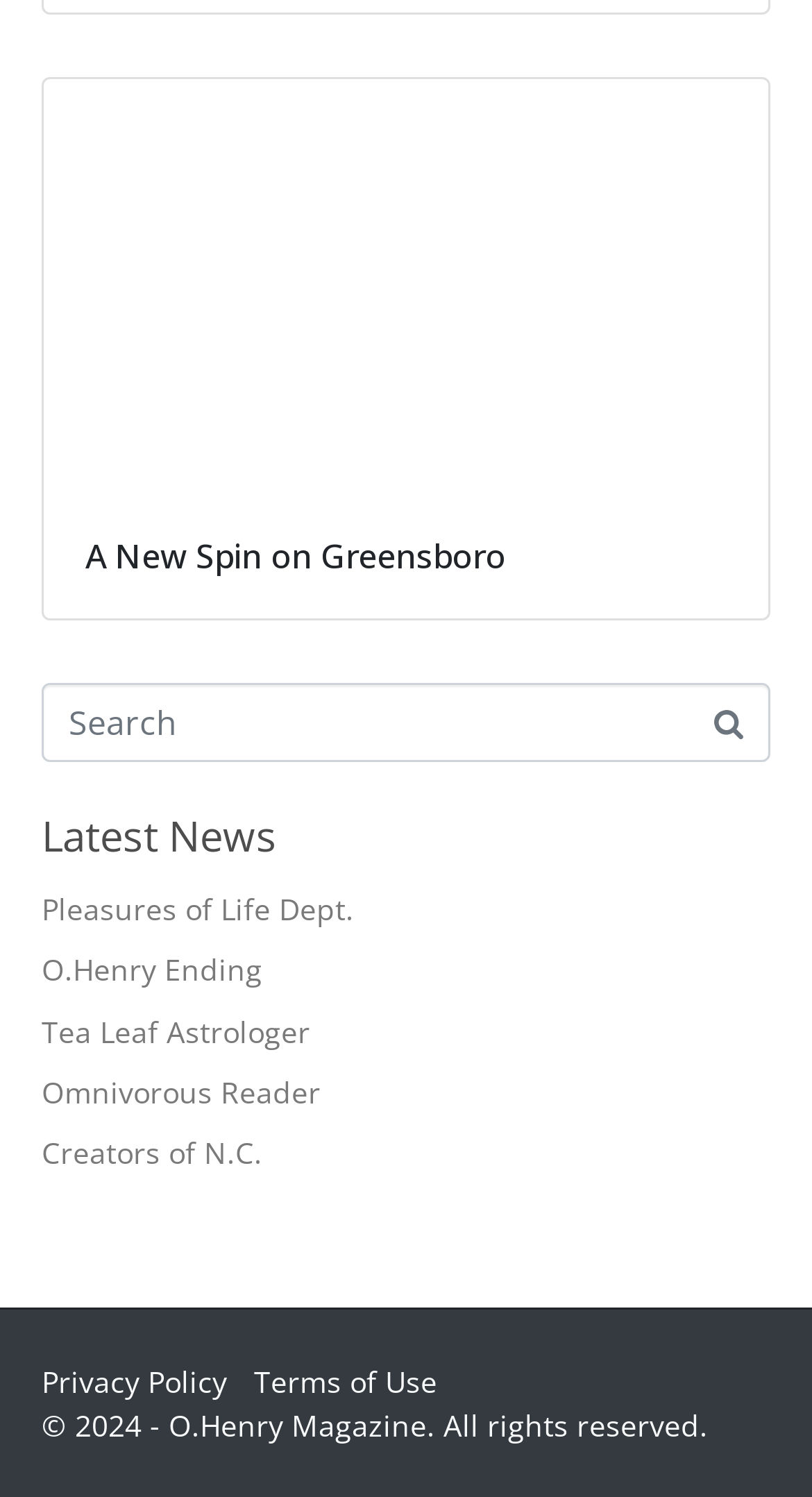What is the name of the magazine?
Please respond to the question with a detailed and well-explained answer.

I found the name of the magazine at the bottom of the webpage, in the copyright section, which says '© 2024 - O.Henry Magazine. All rights reserved.'